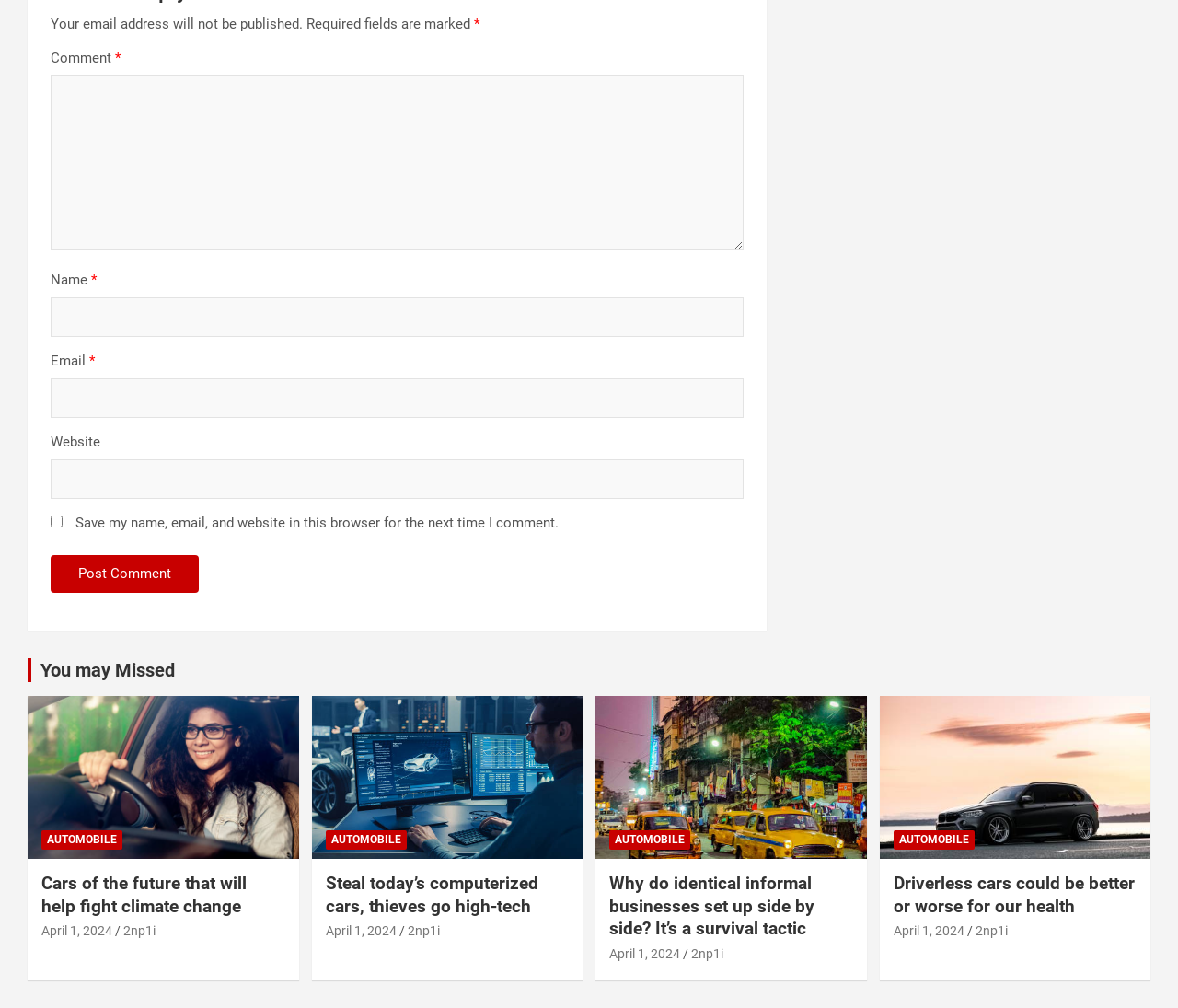Identify the bounding box coordinates of the specific part of the webpage to click to complete this instruction: "Input your email address".

[0.043, 0.376, 0.632, 0.415]